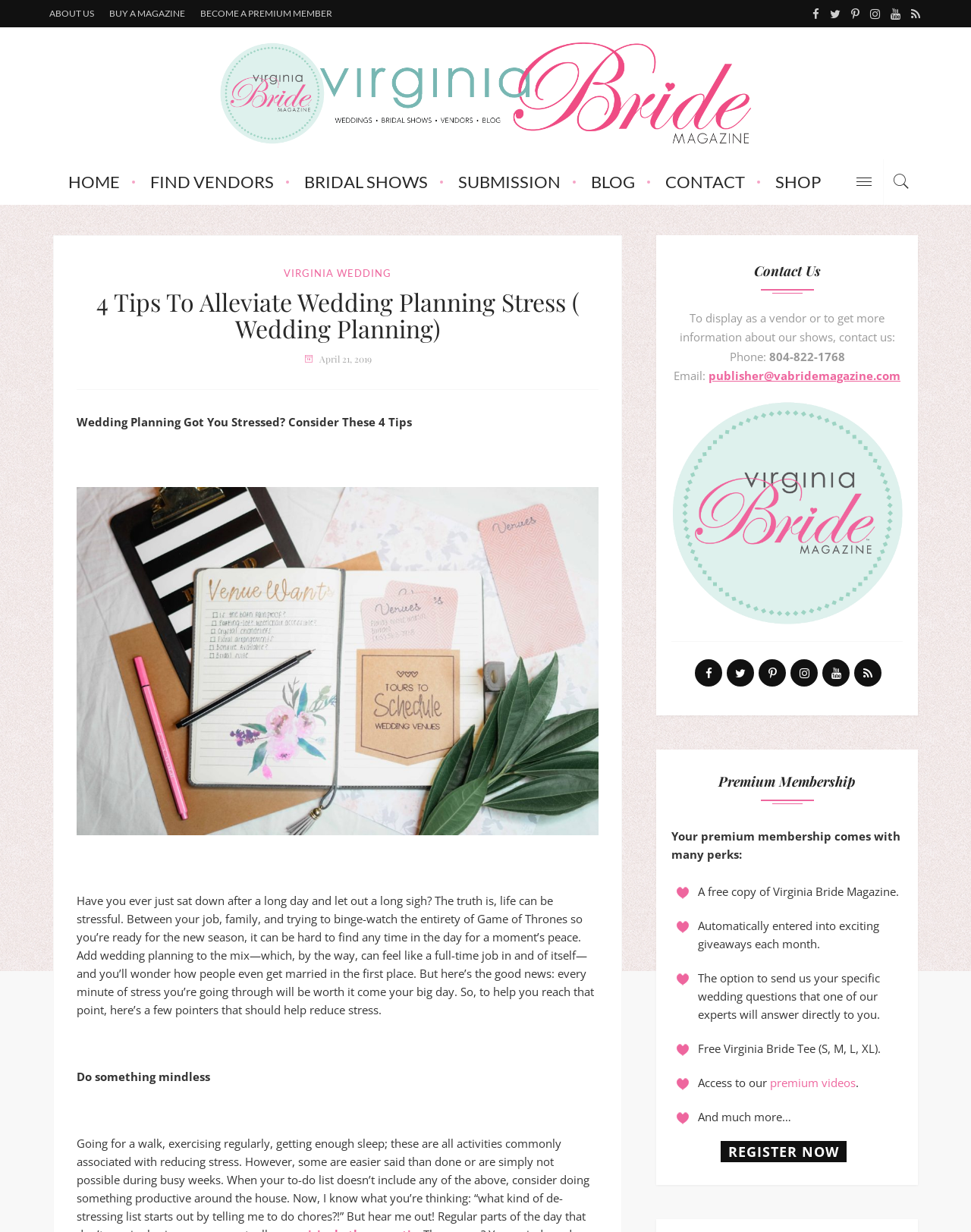Identify the bounding box coordinates of the section to be clicked to complete the task described by the following instruction: "Click the 'Weekly' link". The coordinates should be four float numbers between 0 and 1, formatted as [left, top, right, bottom].

None